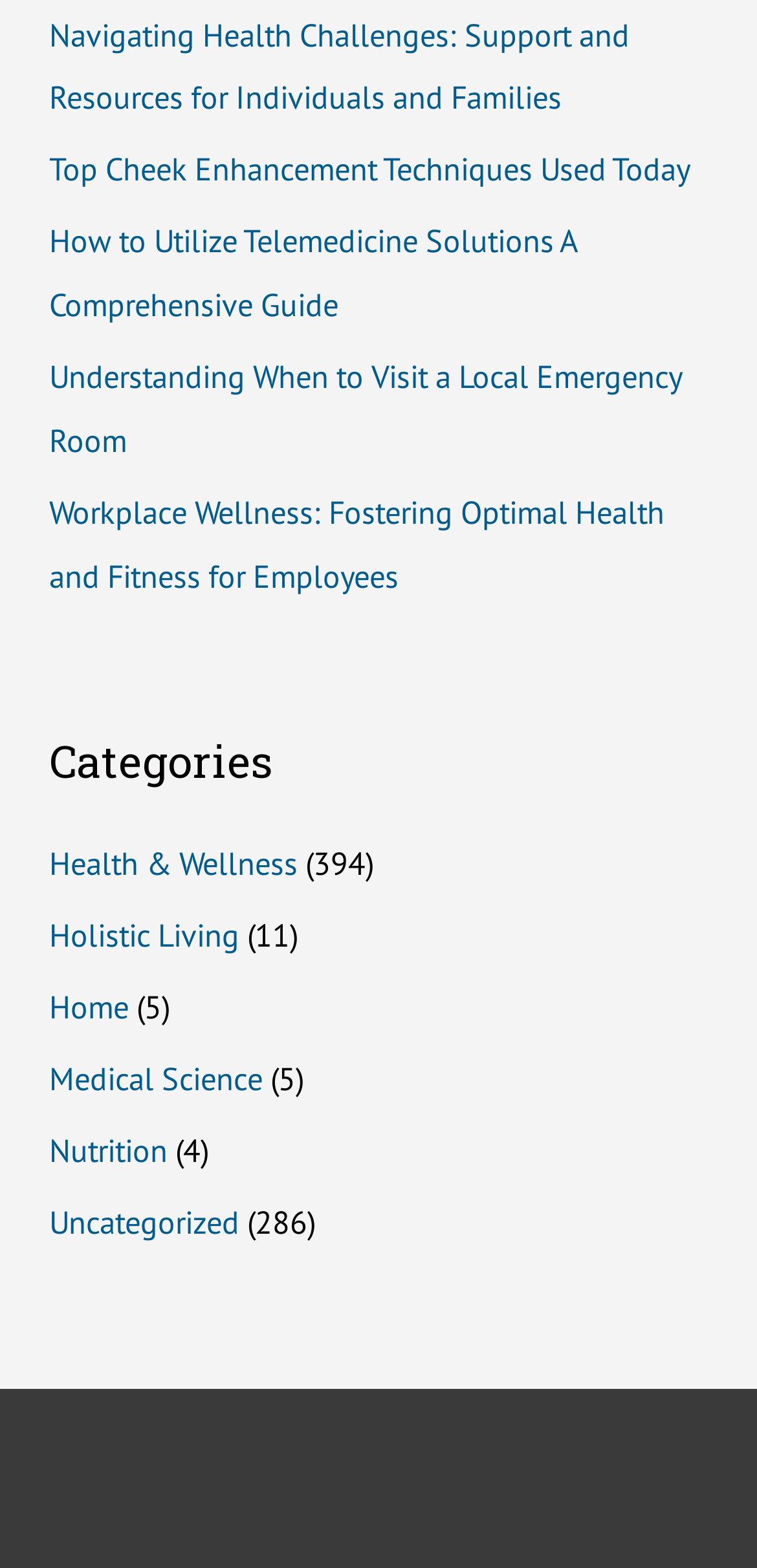Determine the bounding box coordinates for the area that needs to be clicked to fulfill this task: "read about navigating health challenges". The coordinates must be given as four float numbers between 0 and 1, i.e., [left, top, right, bottom].

[0.065, 0.008, 0.831, 0.076]